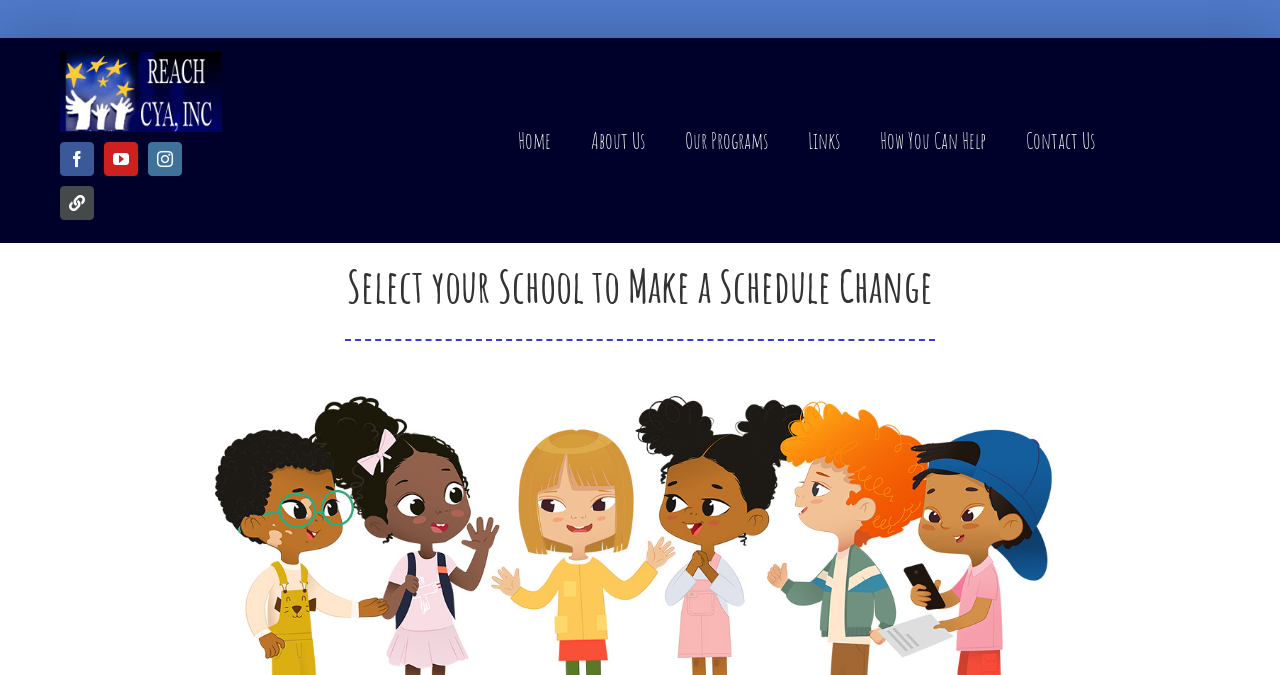What is the logo of the website?
Using the image, give a concise answer in the form of a single word or short phrase.

Reach CYA Logo